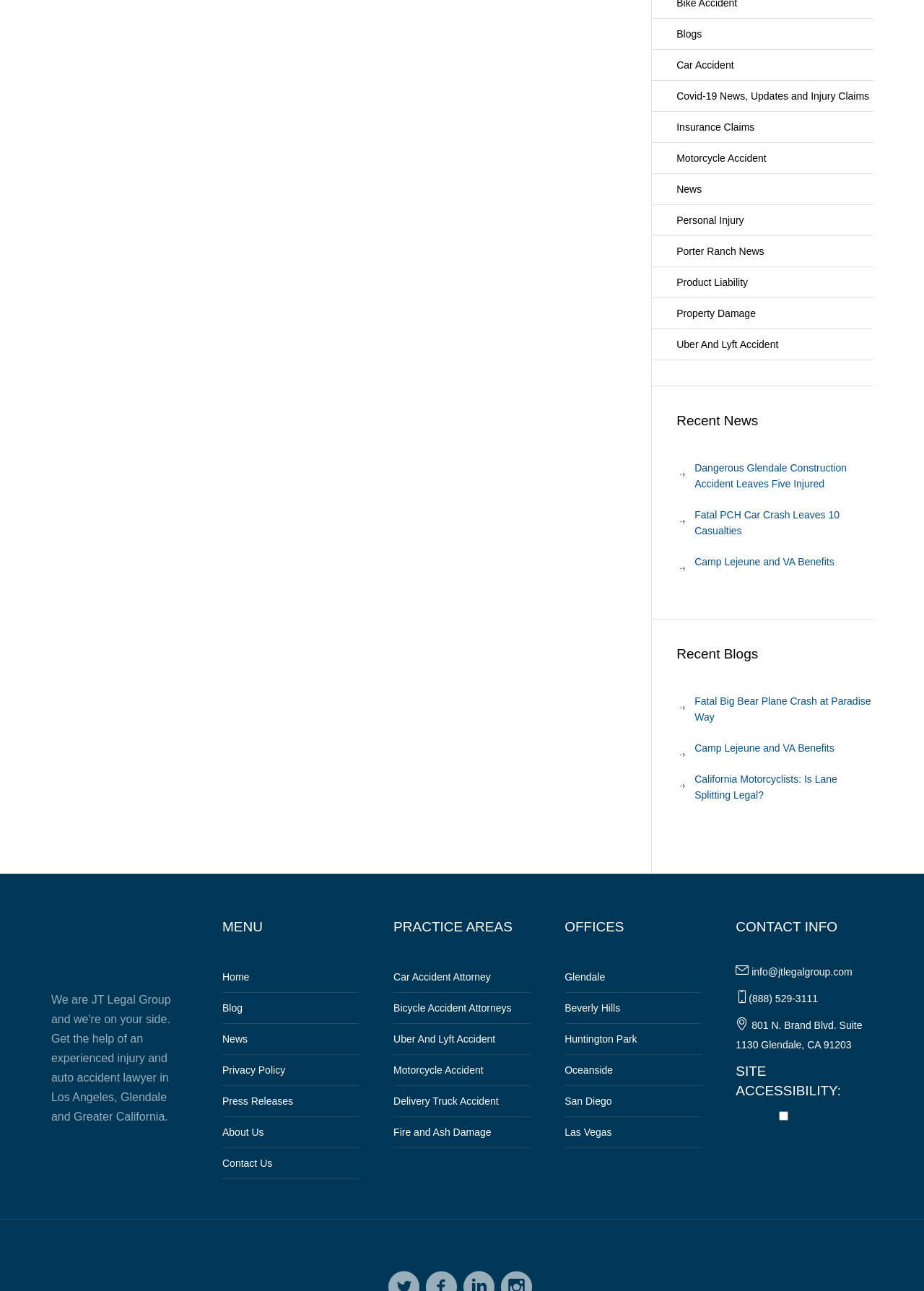Based on the image, provide a detailed response to the question:
What is the recent news section about?

The recent news section appears to be about accidents and injuries, as it lists various news articles with titles such as 'Dangerous Glendale Construction Accident Leaves Five Injured', 'Fatal PCH Car Crash Leaves 10 Casualties', and more. These articles suggest that the section is focused on reporting news related to accidents and injuries.